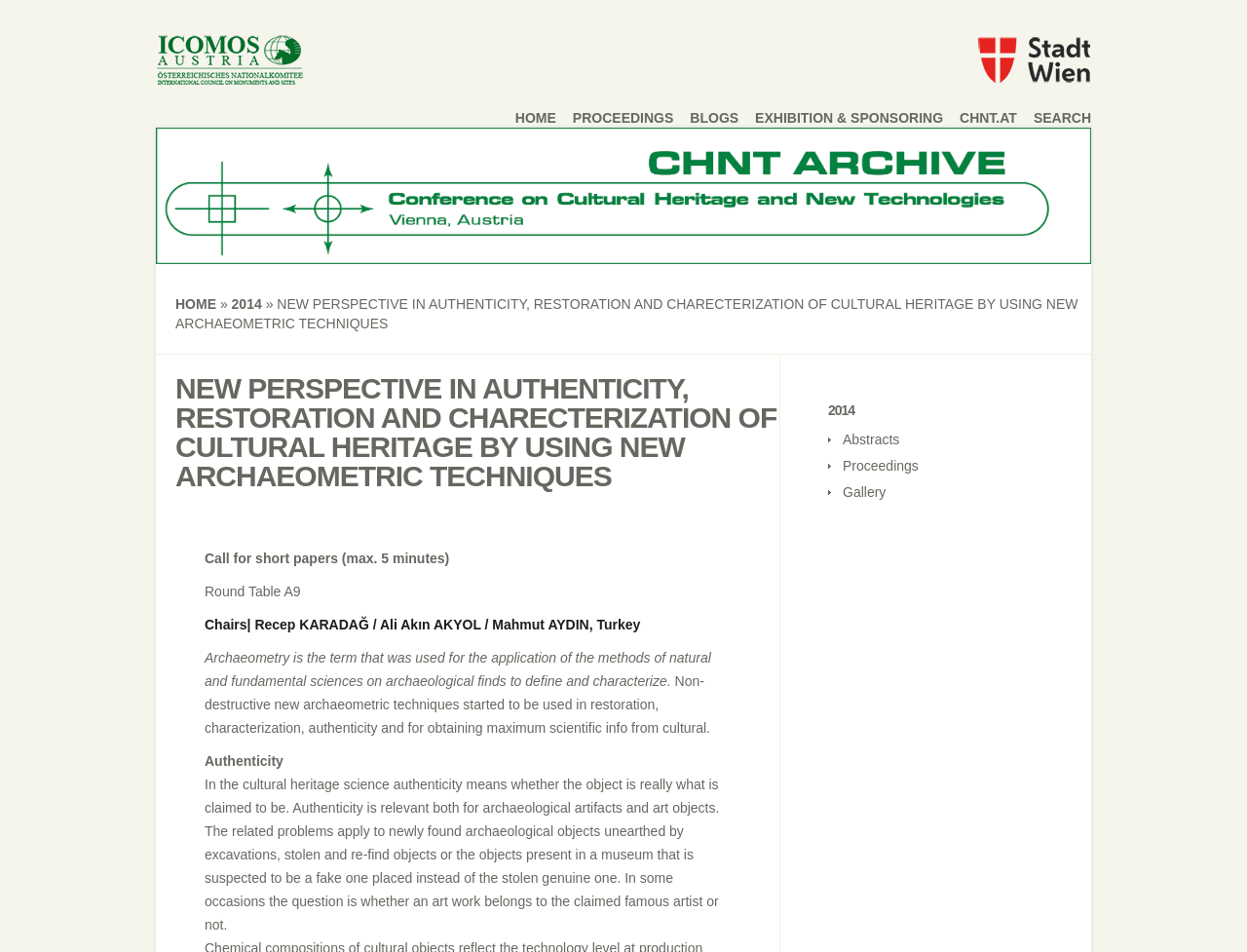Locate the bounding box coordinates of the region to be clicked to comply with the following instruction: "Read the abstracts of 2014". The coordinates must be four float numbers between 0 and 1, in the form [left, top, right, bottom].

[0.676, 0.454, 0.721, 0.47]